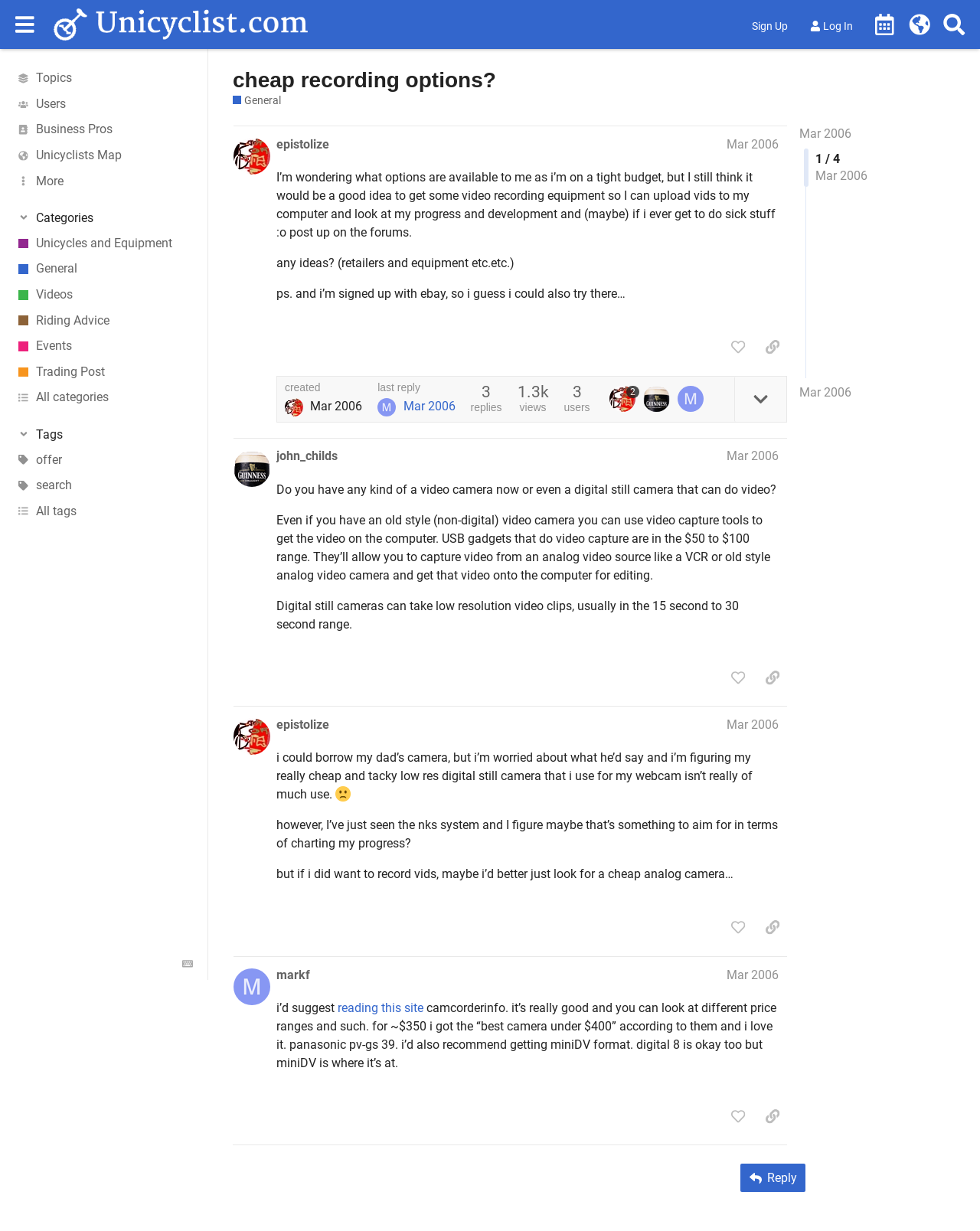Using the given element description, provide the bounding box coordinates (top-left x, top-left y, bottom-right x, bottom-right y) for the corresponding UI element in the screenshot: title="Sidebar"

[0.008, 0.006, 0.042, 0.033]